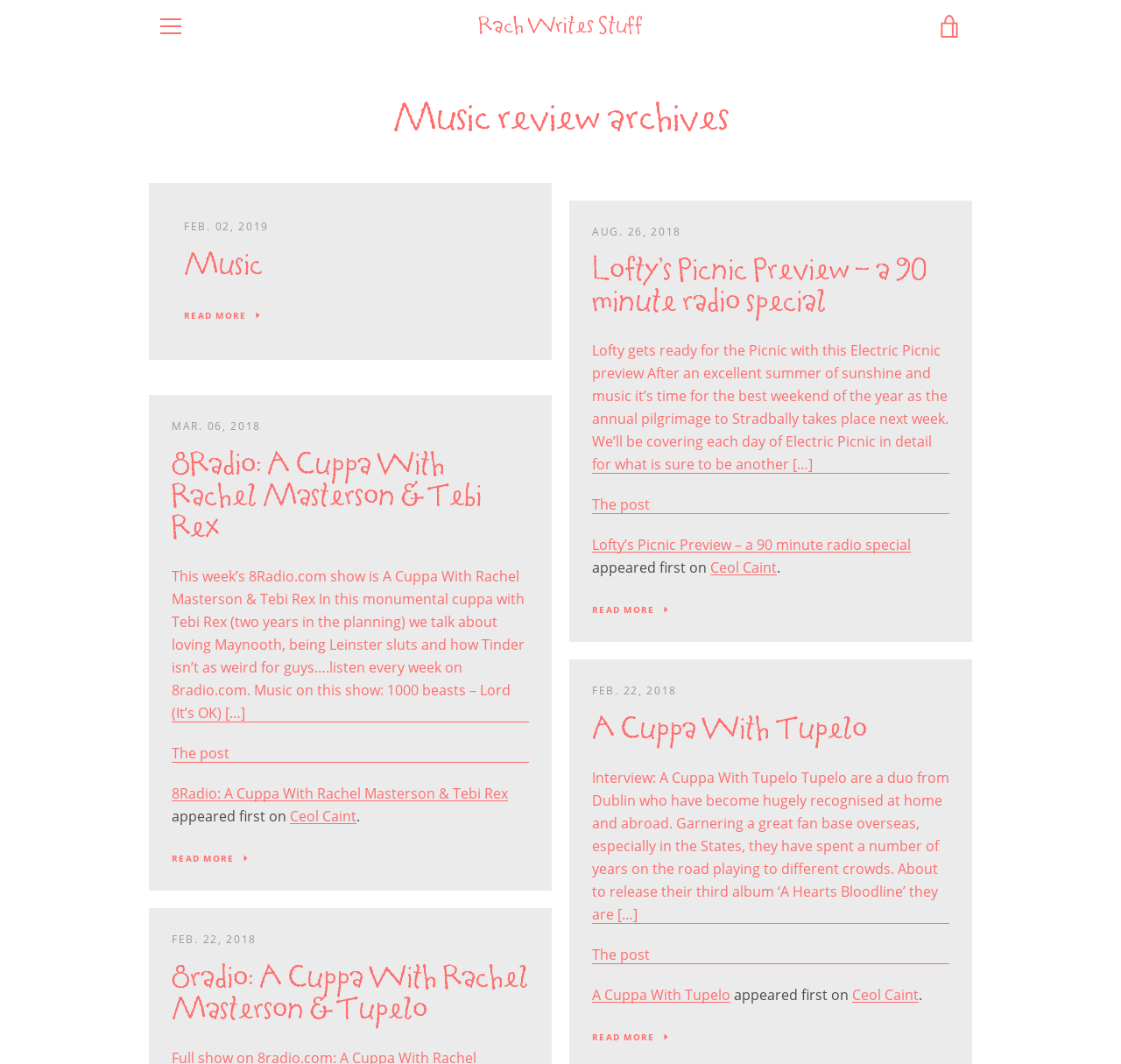Kindly determine the bounding box coordinates for the area that needs to be clicked to execute this instruction: "Search for something".

[0.141, 0.829, 0.182, 0.843]